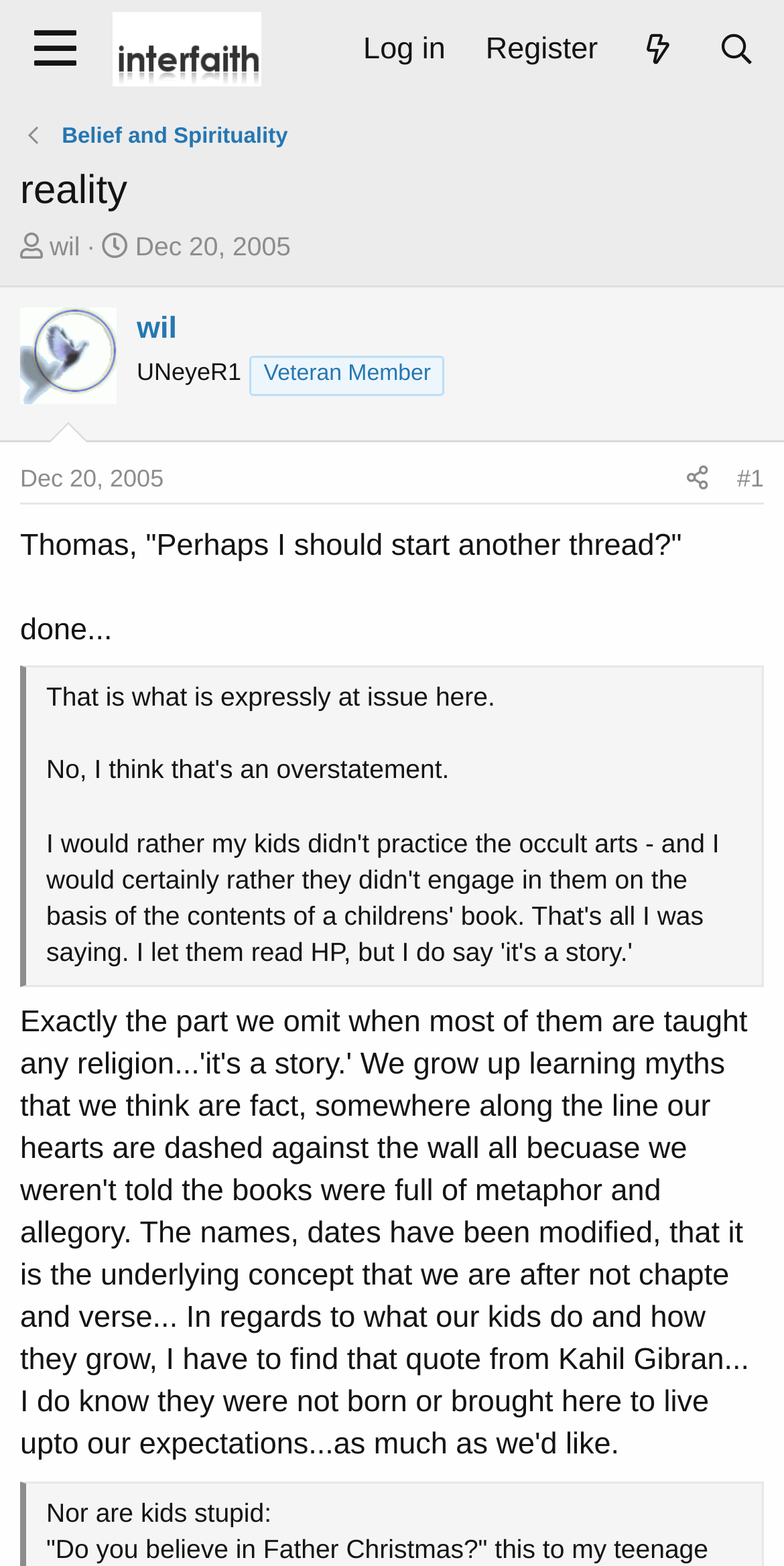What is the name of the thread starter?
Refer to the image and provide a one-word or short phrase answer.

wil